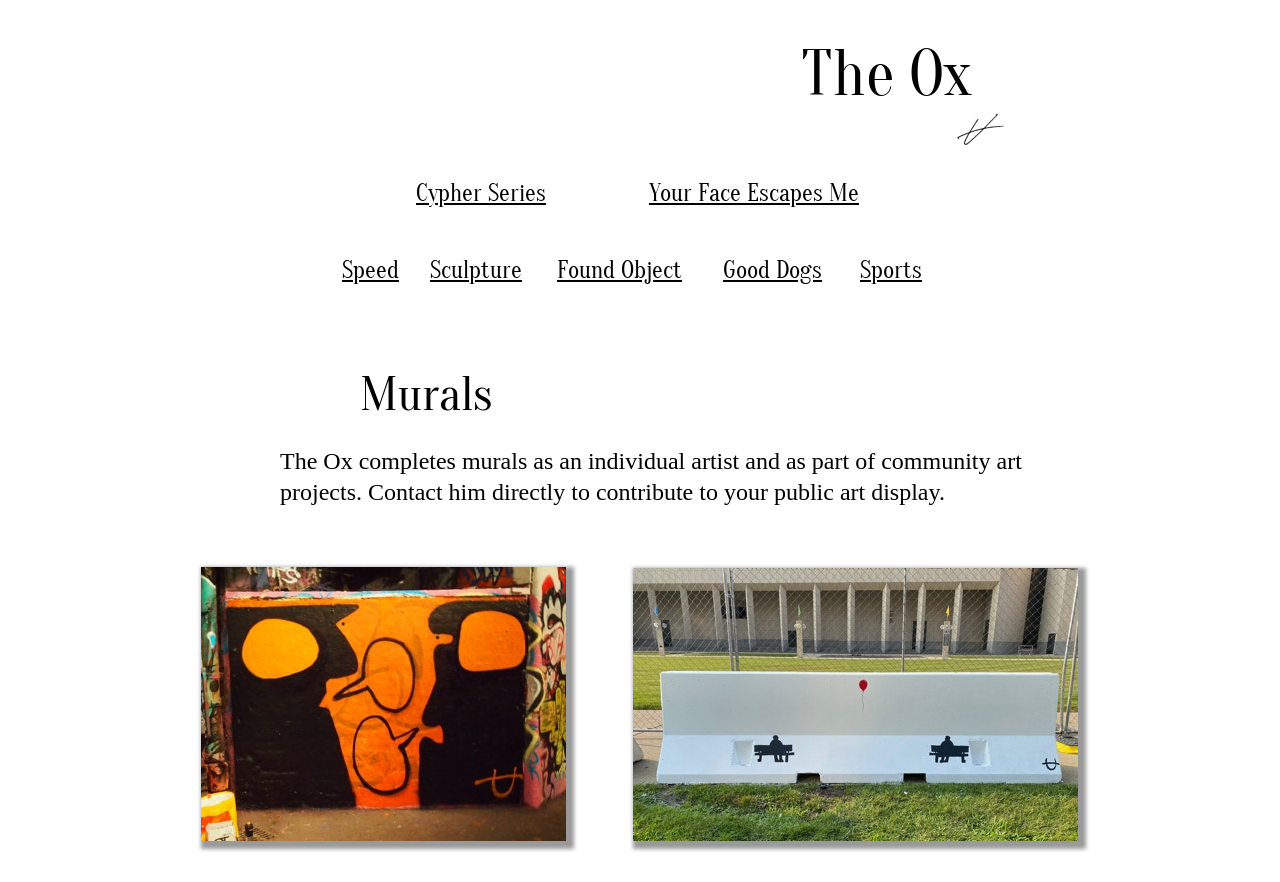What is the name of the artist?
Refer to the screenshot and answer in one word or phrase.

The Ox